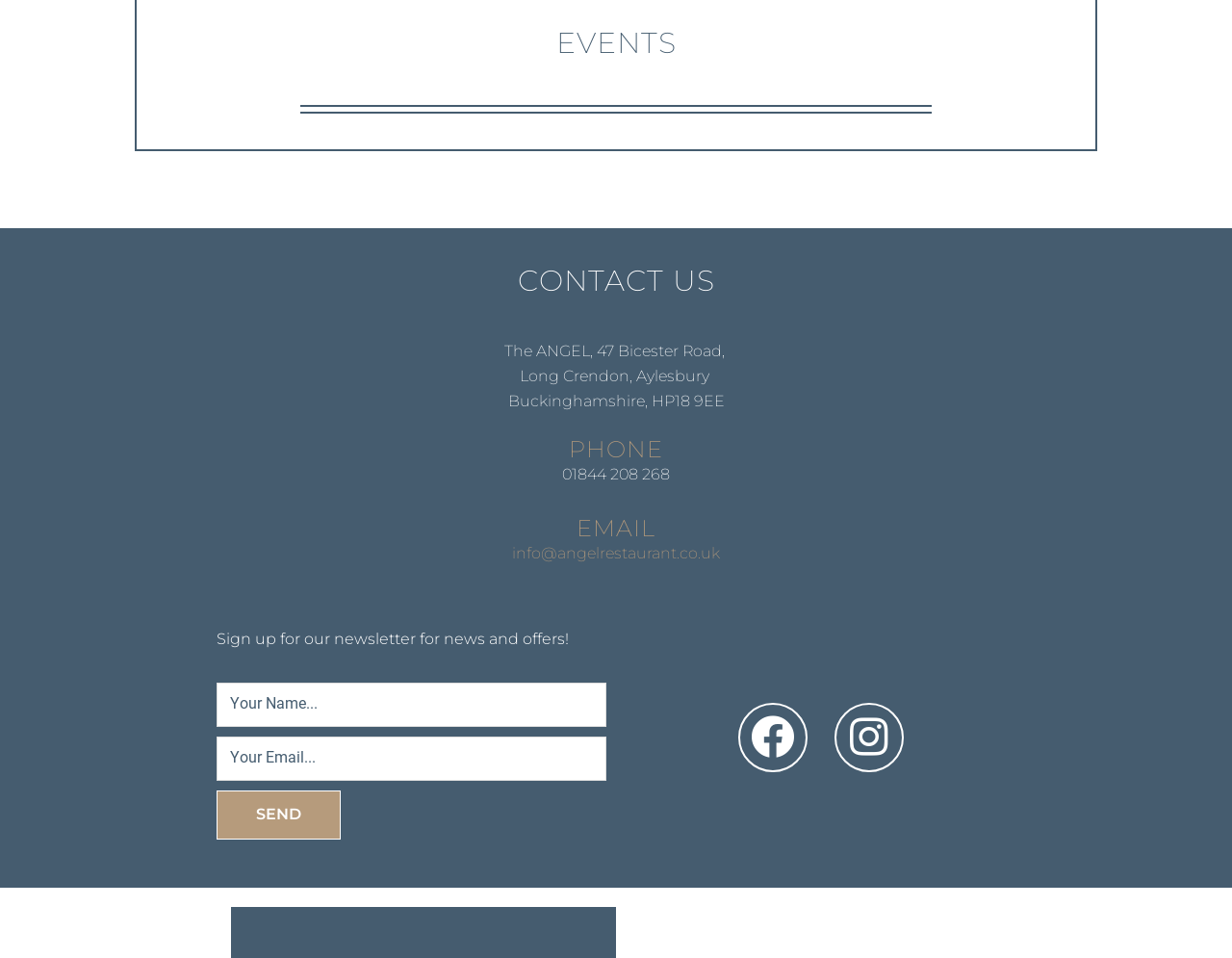Determine the bounding box coordinates for the UI element matching this description: "Instagram".

[0.677, 0.734, 0.733, 0.806]